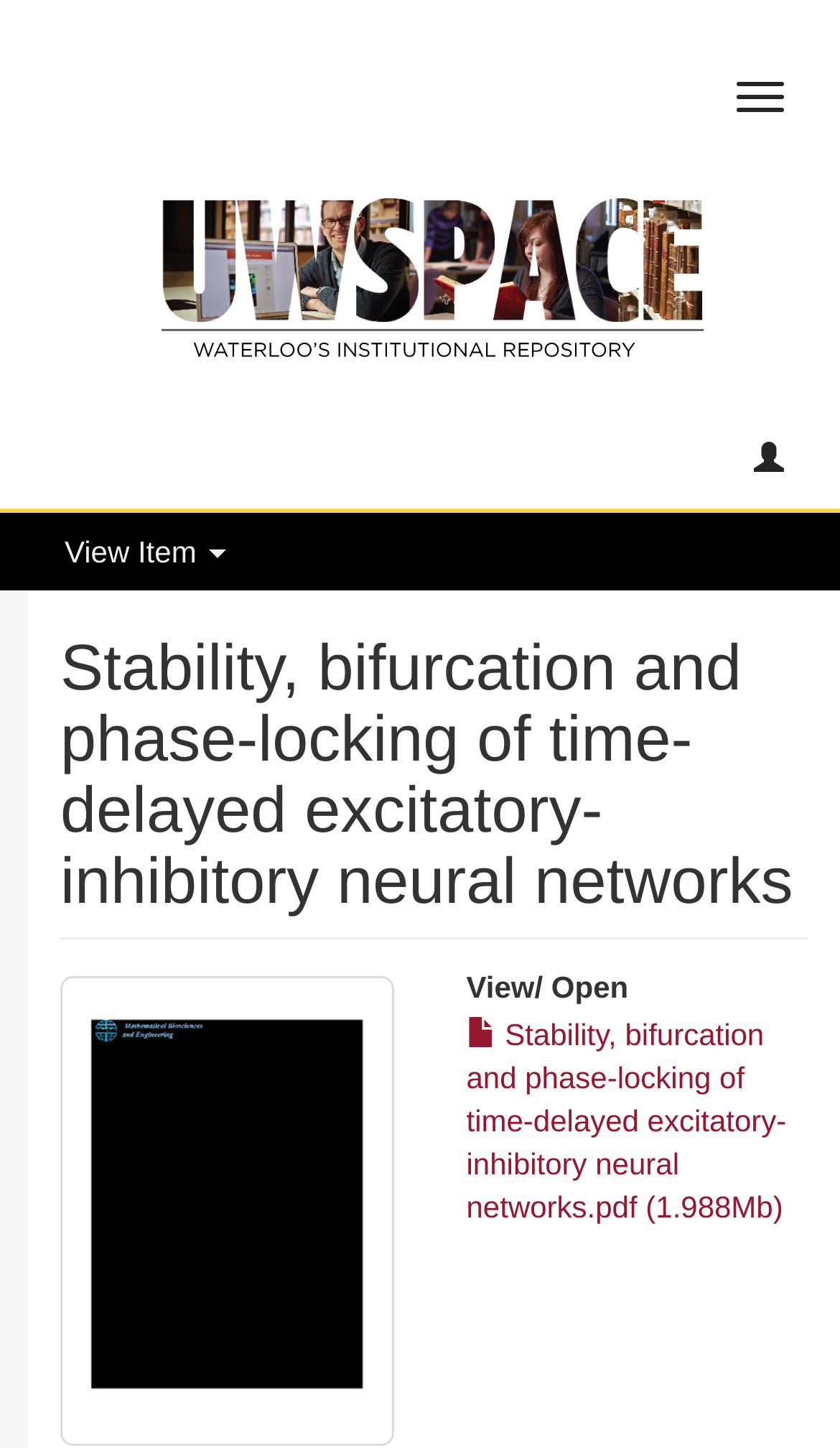Analyze and describe the webpage in a detailed narrative.

The webpage appears to be a repository page for a research paper titled "Stability, bifurcation and phase-locking of time-delayed excitatory-inhibitory neural networks". At the top-left corner, there is a link to "UWSpace - Waterloo's institutional repository", accompanied by an image with the same name. 

Below this link, there are three buttons: "Toggle navigation" at the top-right corner, an empty button at the top-right corner, and "View Item" at the top-center of the page. 

The main content of the page is divided into two sections. On the left side, there is a heading with the title of the research paper, and below it, there is a thumbnail image. On the right side, there is a heading "View/ Open" and a link to download the paper in PDF format, which is approximately 1.988Mb in size.